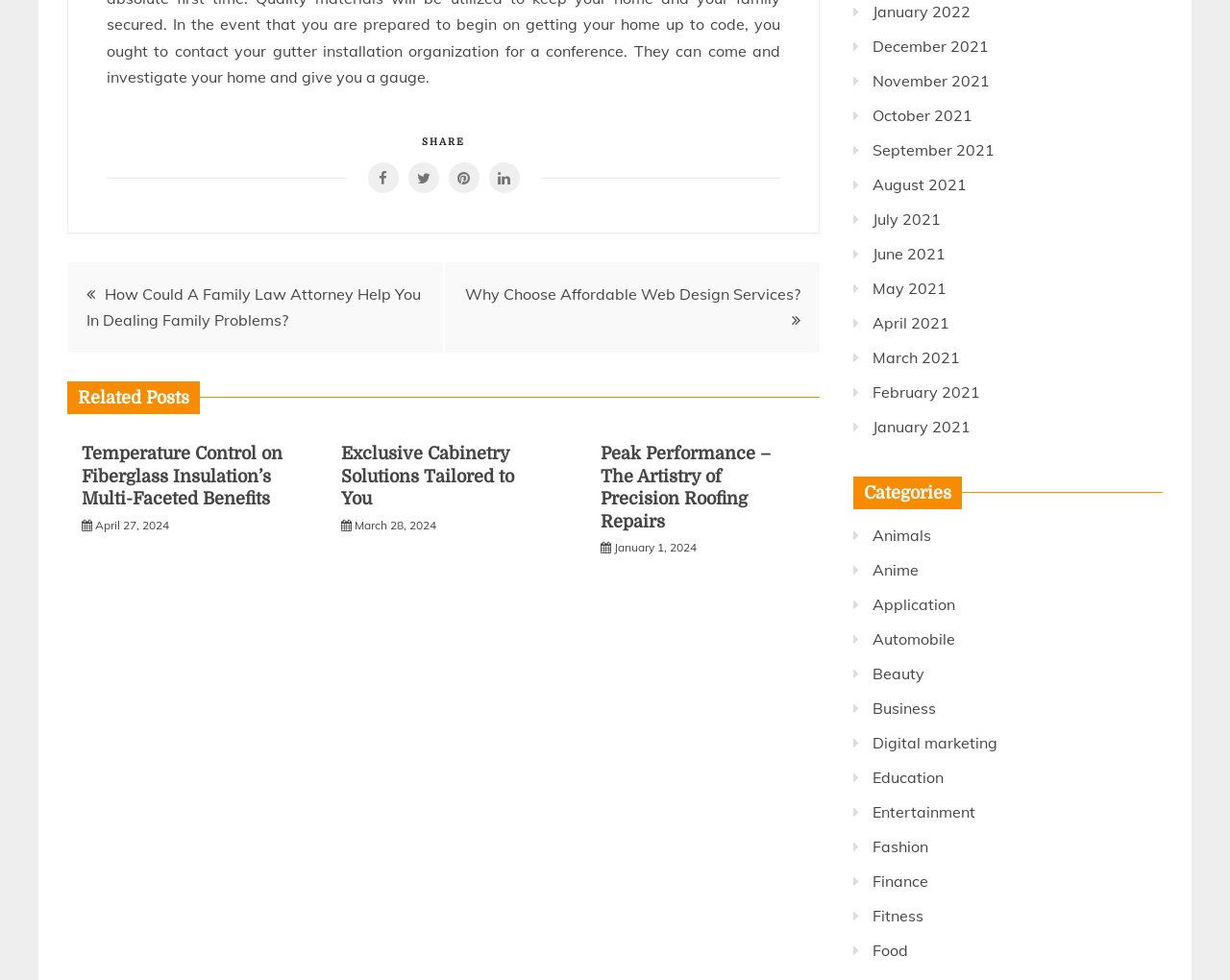What is the purpose of the 'SHARE' button?
Based on the visual information, provide a detailed and comprehensive answer.

The 'SHARE' button is likely used to share the webpage's content on social media platforms or via email. Its presence suggests that the webpage contains valuable information that users may want to share with others.